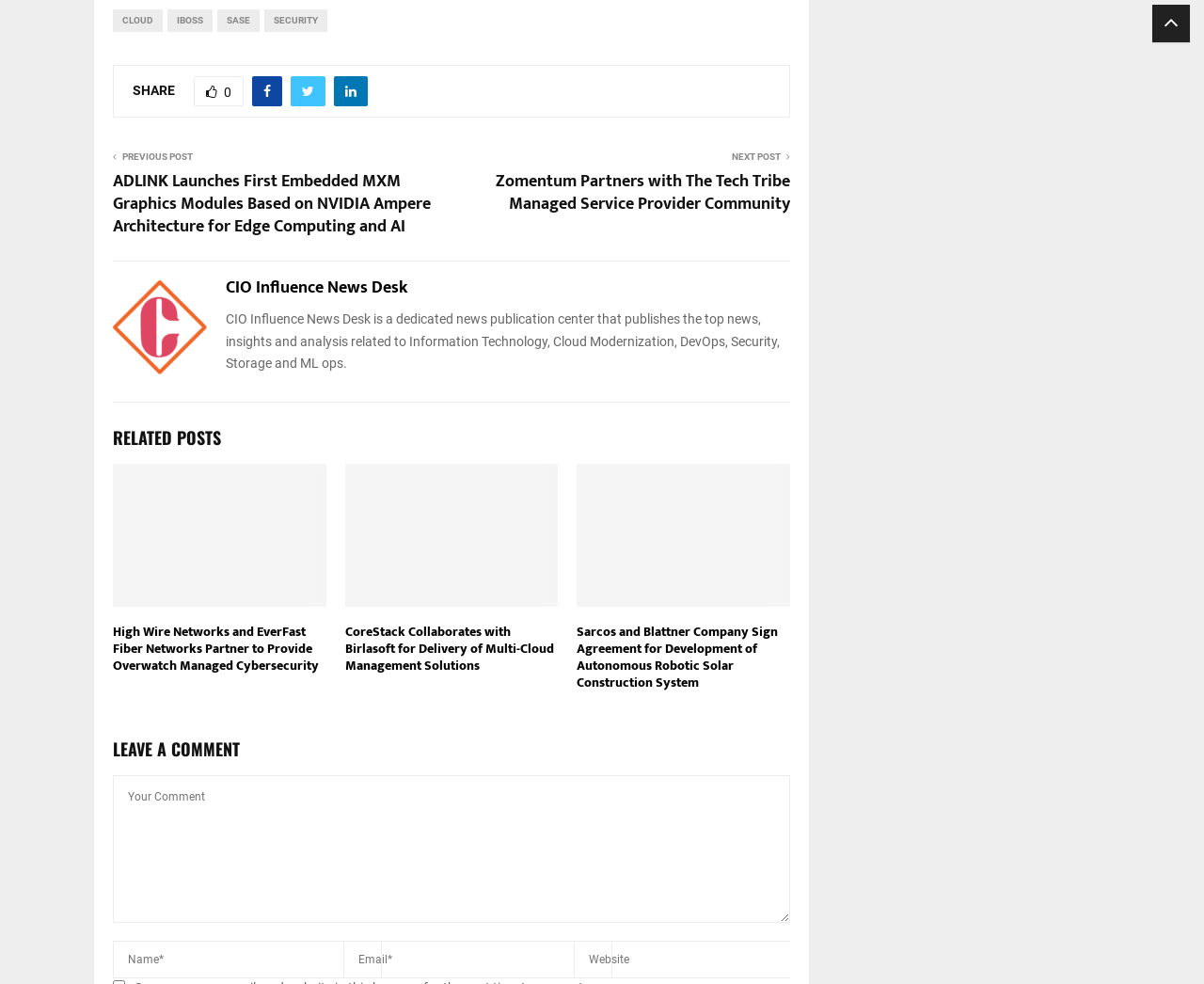Provide the bounding box coordinates of the HTML element this sentence describes: "parent_node: CIO INFLUENCE RADAR".

[0.957, 0.005, 0.988, 0.043]